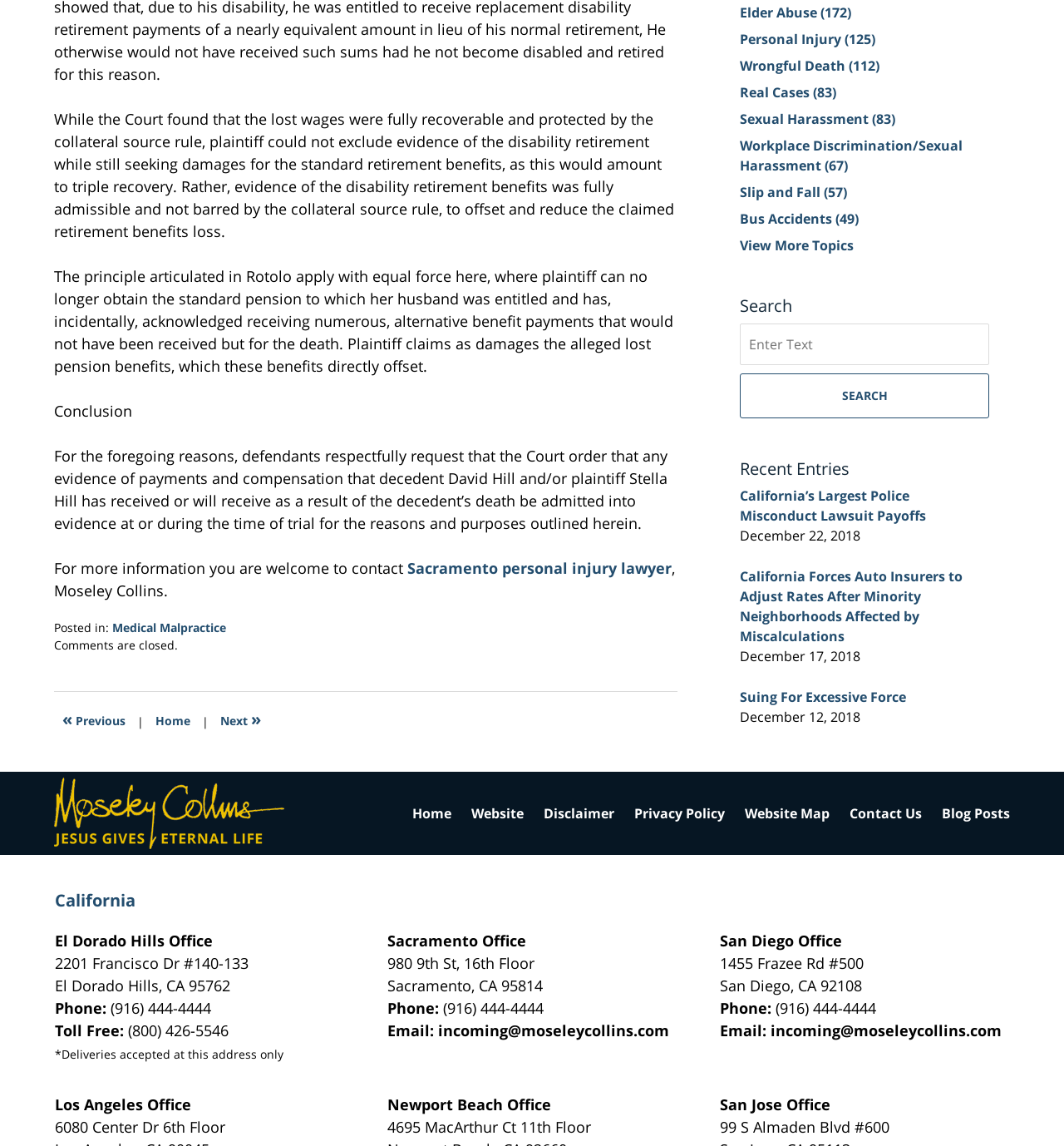Using the provided element description: "Life Style", determine the bounding box coordinates of the corresponding UI element in the screenshot.

None